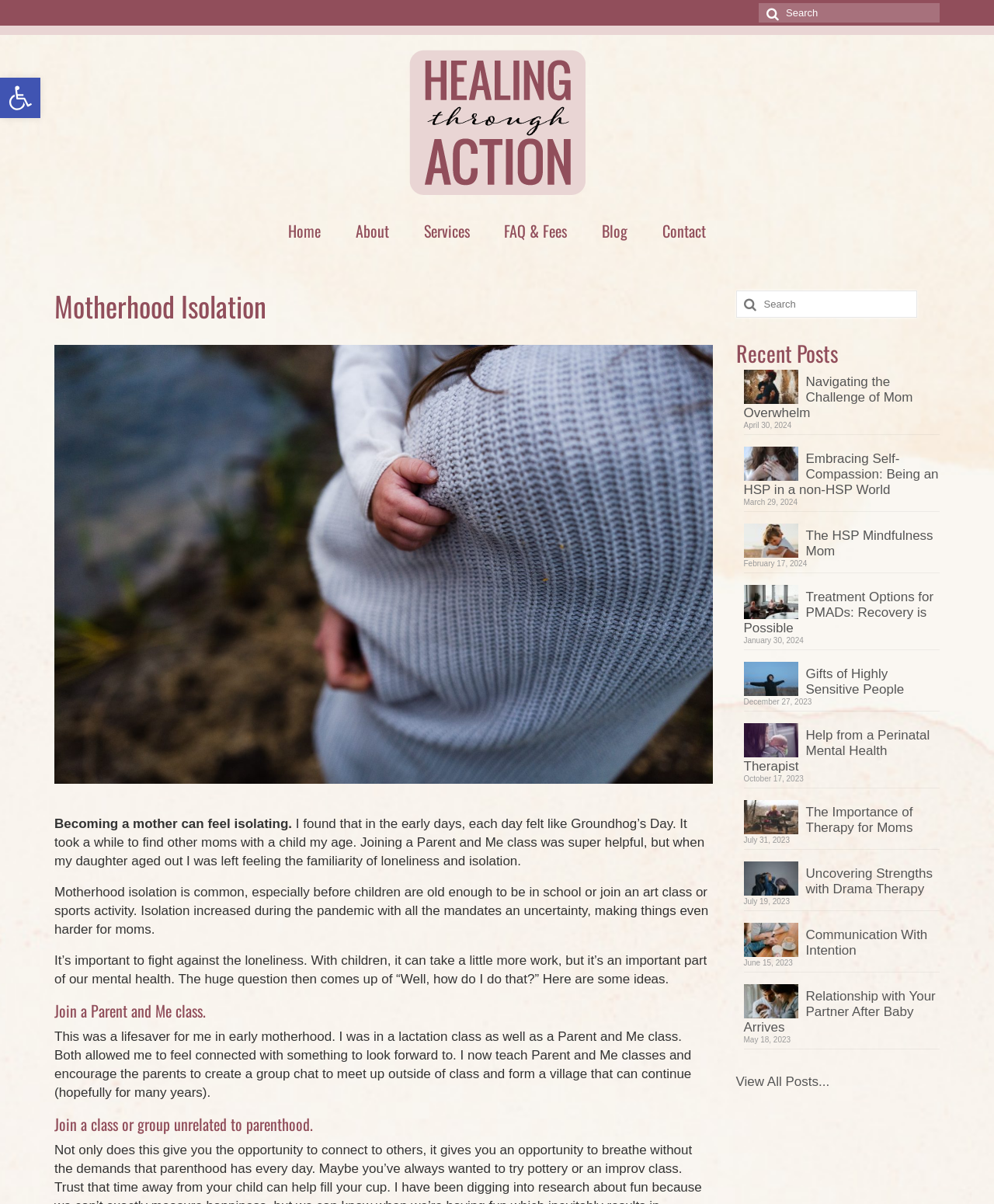Locate the bounding box coordinates of the element that should be clicked to execute the following instruction: "Read the 'Navigating the Challenge of Mom Overwhelm' article".

[0.748, 0.307, 0.945, 0.35]